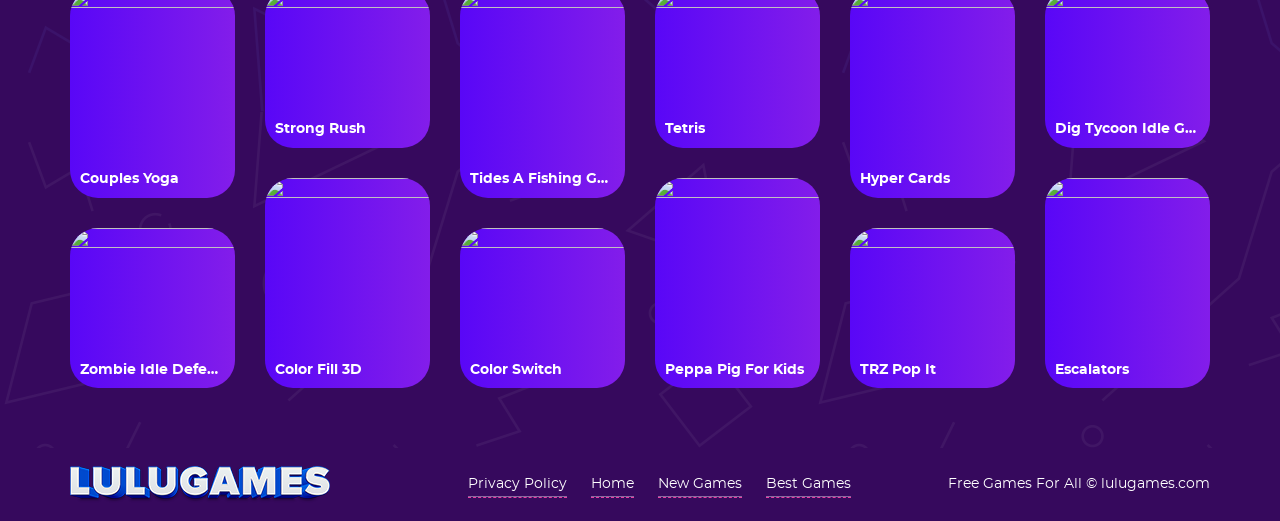Given the element description "Tides A Fishing Game" in the screenshot, predict the bounding box coordinates of that UI element.

[0.367, 0.328, 0.48, 0.36]